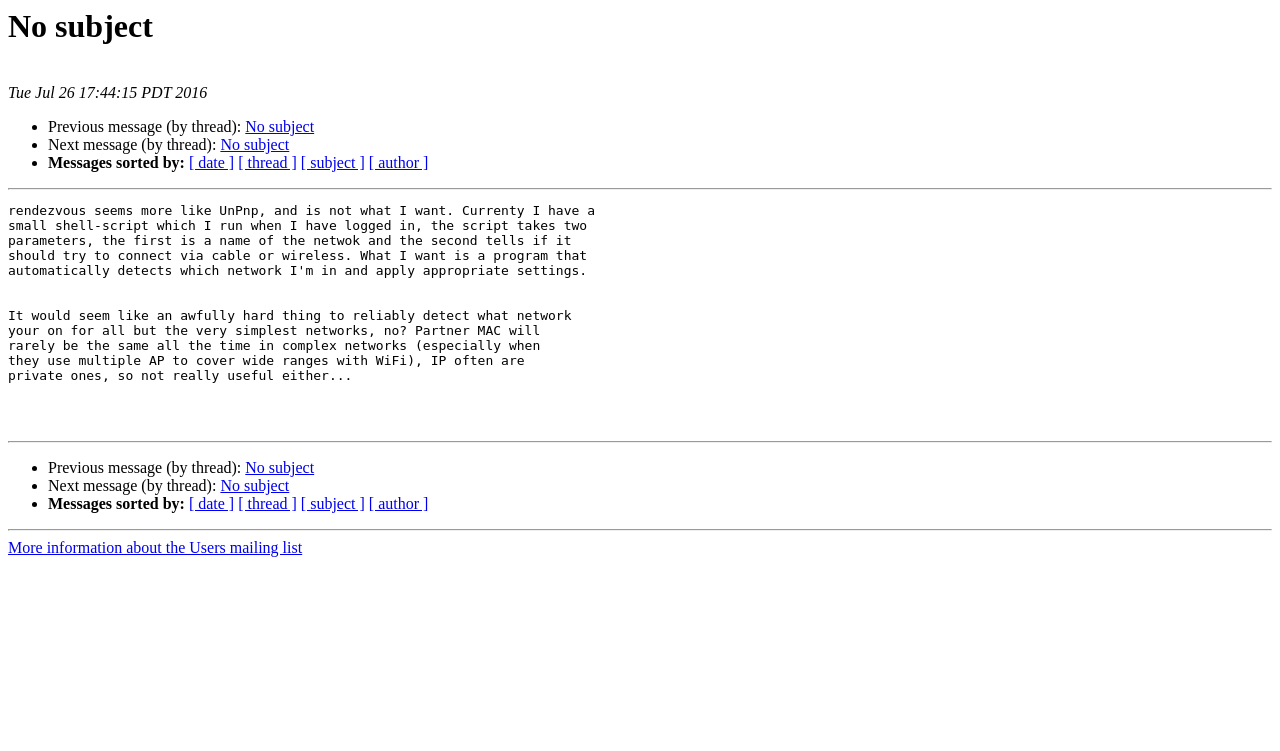Pinpoint the bounding box coordinates of the element that must be clicked to accomplish the following instruction: "Get more information about the Users mailing list". The coordinates should be in the format of four float numbers between 0 and 1, i.e., [left, top, right, bottom].

[0.006, 0.718, 0.236, 0.741]